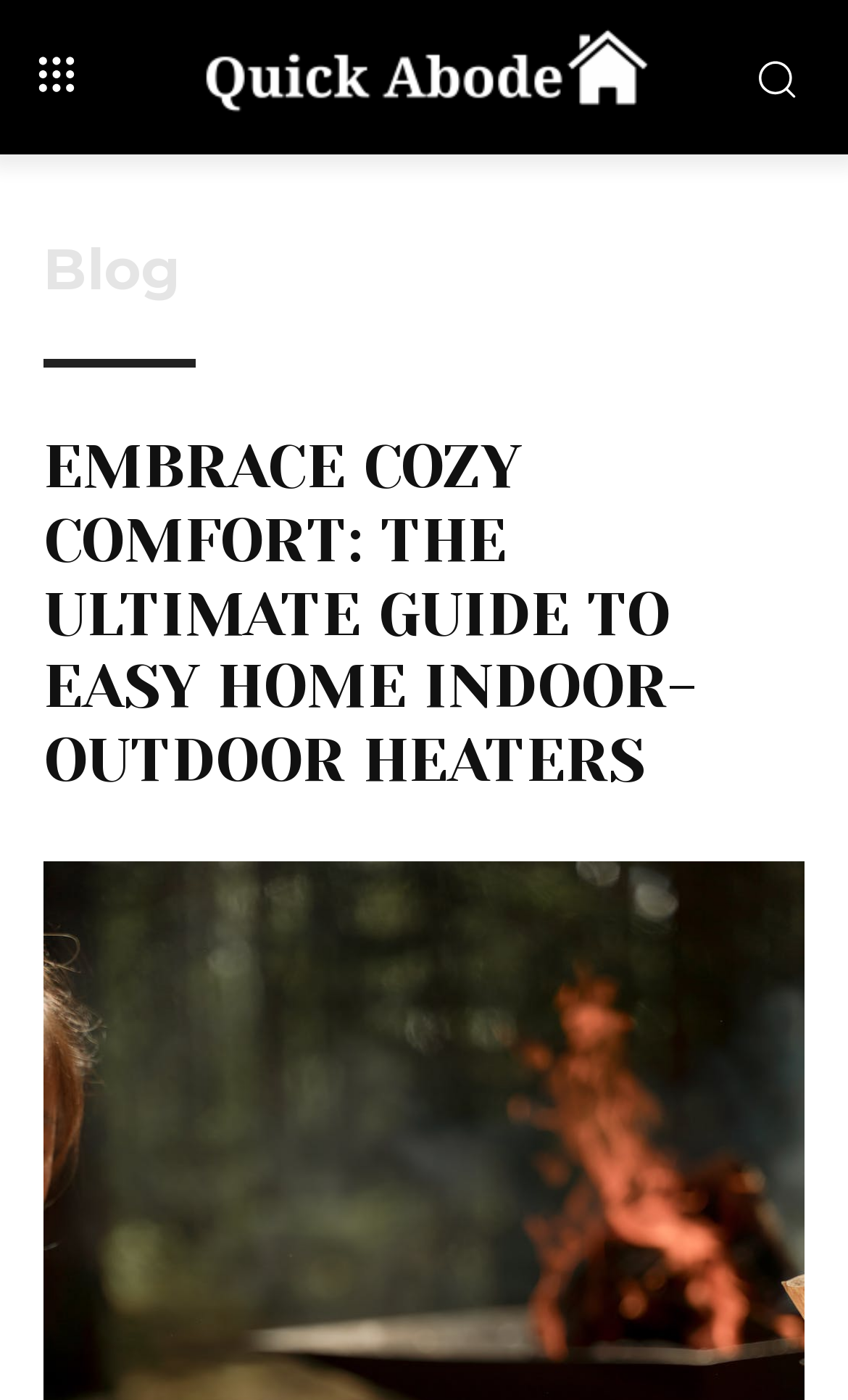Identify the bounding box coordinates for the UI element described as follows: "Blog". Ensure the coordinates are four float numbers between 0 and 1, formatted as [left, top, right, bottom].

[0.051, 0.173, 0.213, 0.214]